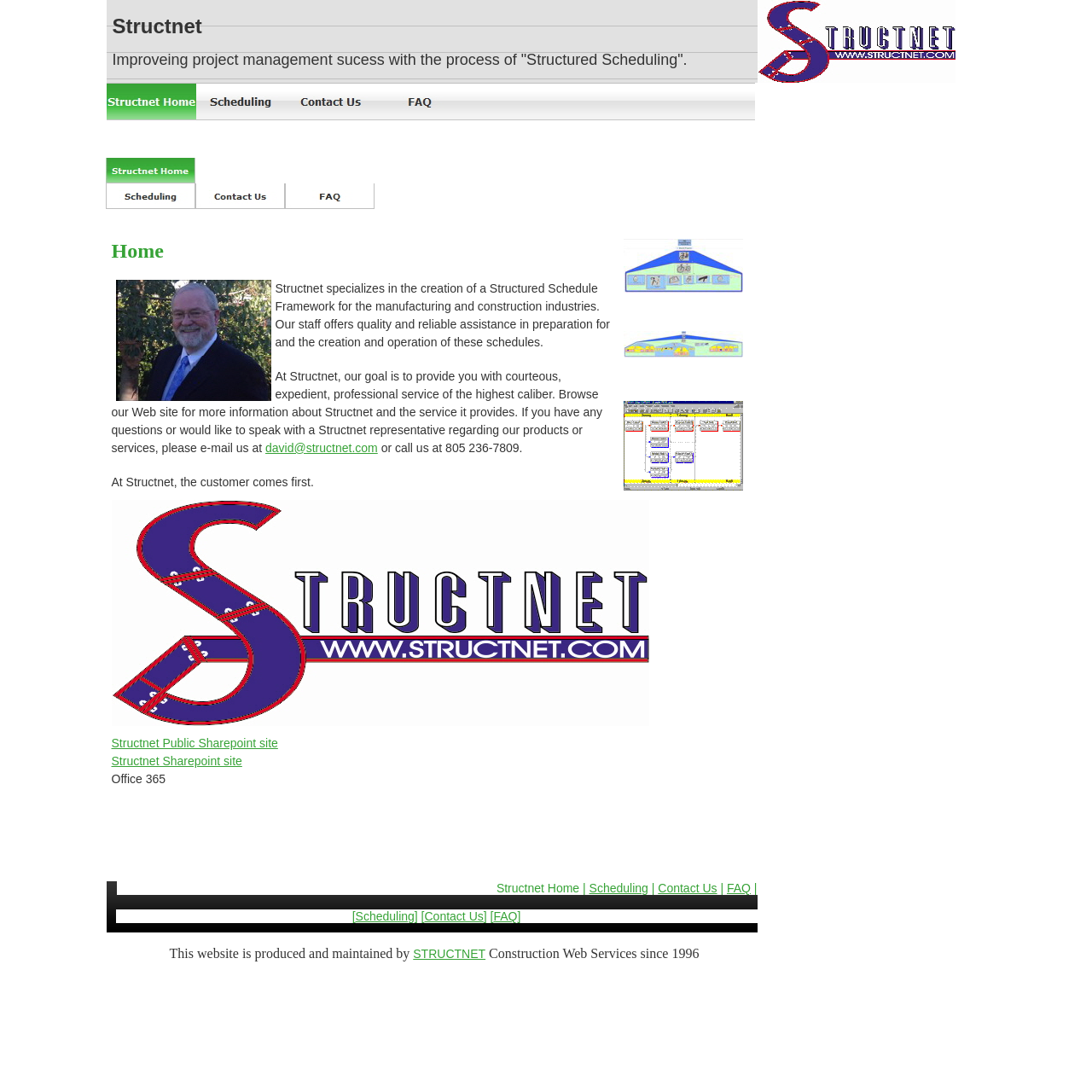Determine the bounding box coordinates of the clickable element to achieve the following action: 'Click on Structnet Home'. Provide the coordinates as four float values between 0 and 1, formatted as [left, top, right, bottom].

[0.097, 0.1, 0.179, 0.112]